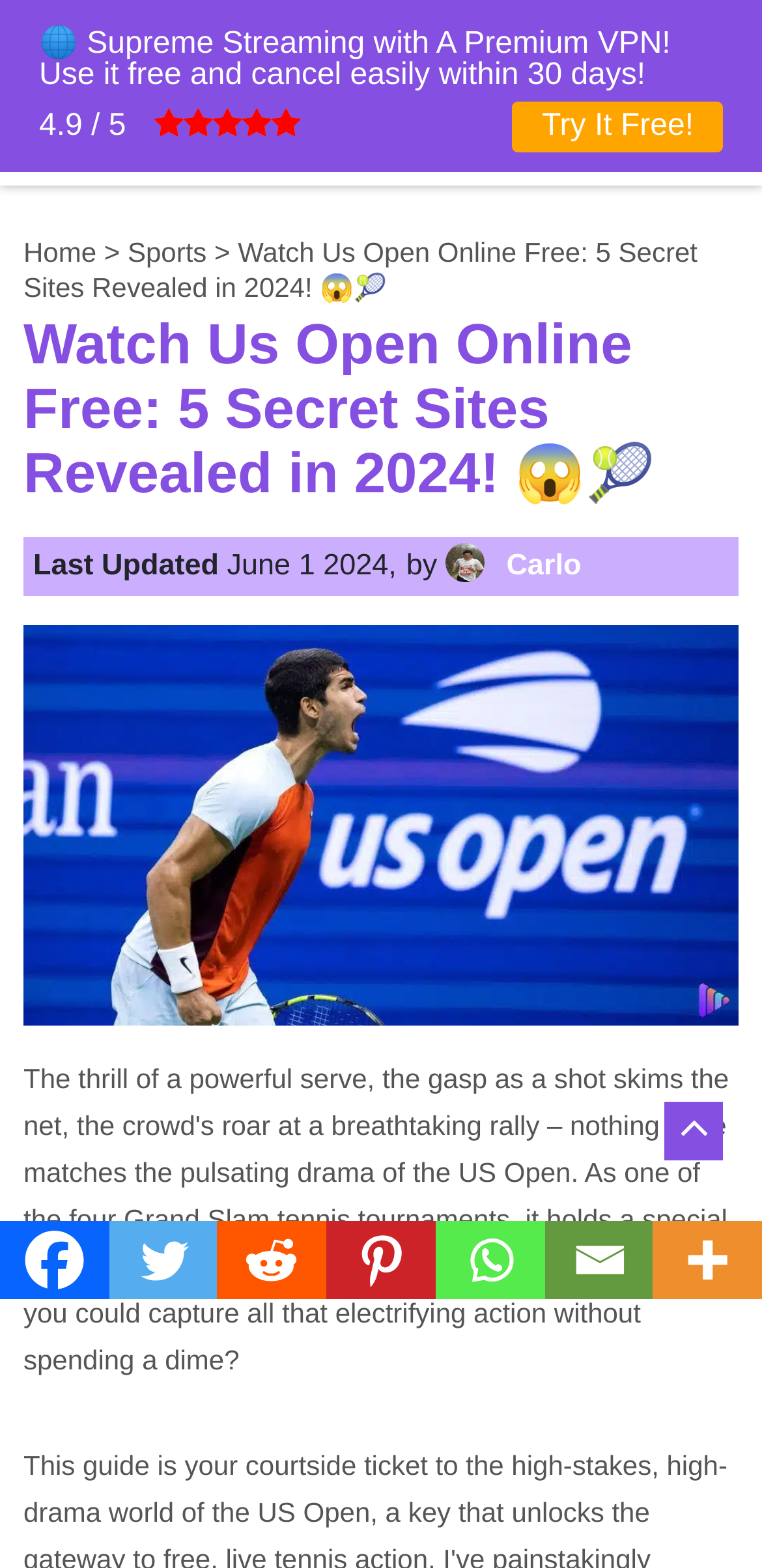Explain the webpage's design and content in an elaborate manner.

The webpage is about watching the US Open online for free, with a focus on providing a guide to access the event without errors or problems. 

At the top left corner, there is a logo of StreamTipz, accompanied by a search icon and a hamburger menu icon to the right. Below the logo, there is a navigation menu with links to "Home", "Sports", and a title "Watch Us Open Online Free: 5 Secret Sites Revealed in 2024!" with an emoji. 

The main content of the webpage starts with a heading that repeats the title, followed by a section with the last updated date, author's name, and a thumbnail of "watch us open online free". 

At the bottom of the page, there are social media links to Facebook, Twitter, Reddit, Pinterest, Whatsapp, Email, and More, with a small icon for each platform. 

On the right side of the page, there is a promotional section with a brief text about a premium VPN, a rating of 4.9 out of 5, and a call-to-action button to "Try It Free!".